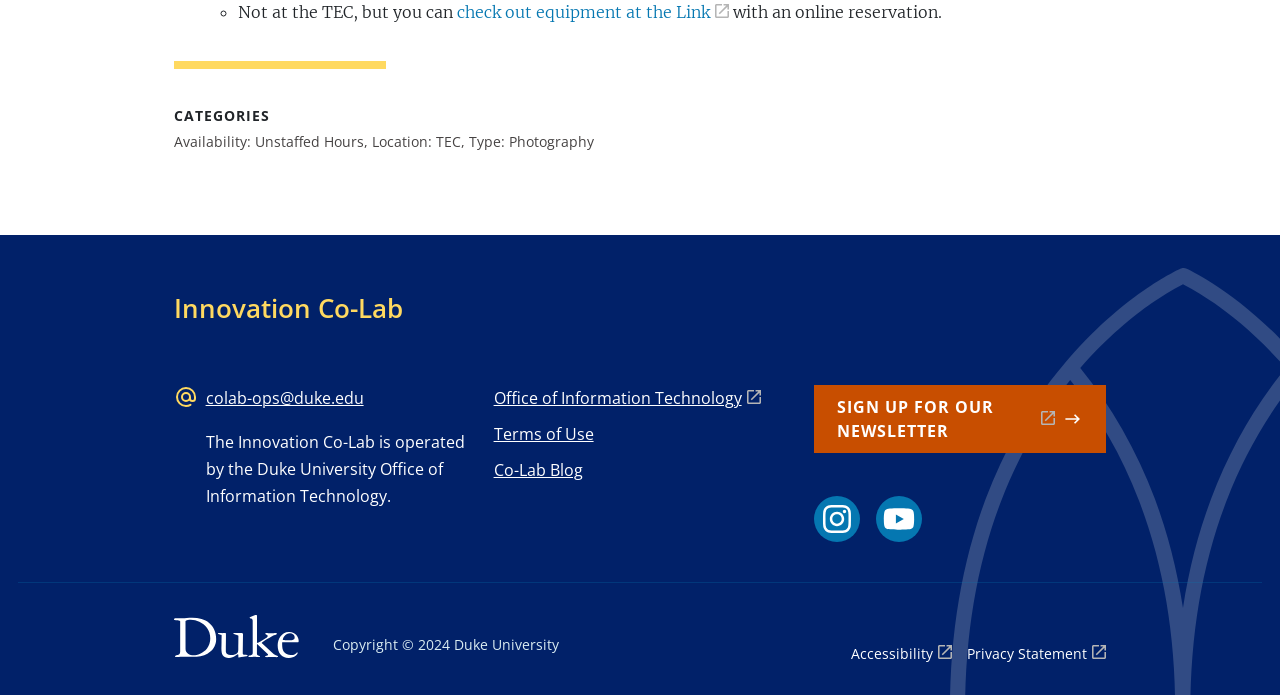Use the information in the screenshot to answer the question comprehensively: What is the purpose of the link 'check out equipment at the Link'?

The link 'check out equipment at the Link' is located near the text 'Not at the TEC, but you can' which suggests that the link is for reserving equipment online, especially when it's not available at the TEC.